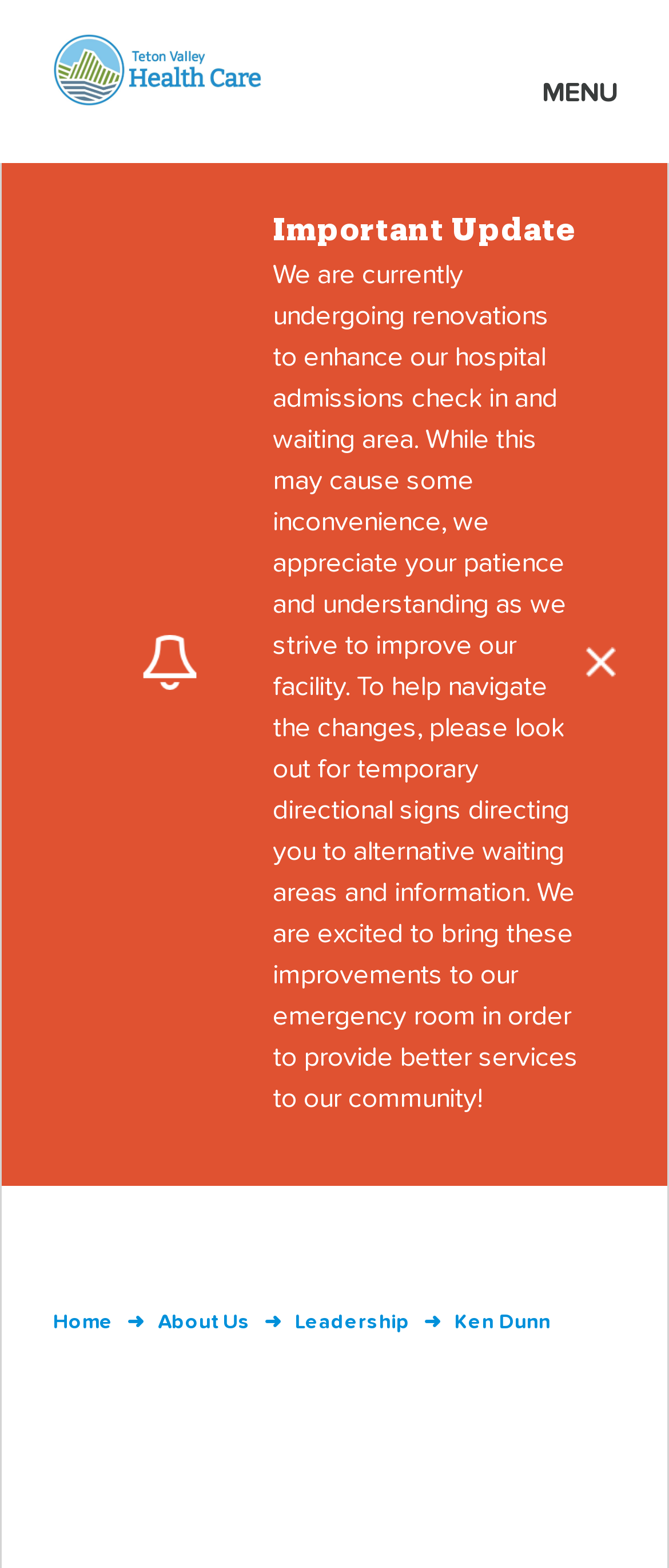What is the hospital currently undergoing?
Please provide a comprehensive answer based on the details in the screenshot.

Based on the static text element, the hospital is currently undergoing renovations to enhance their hospital admissions check-in and waiting area.